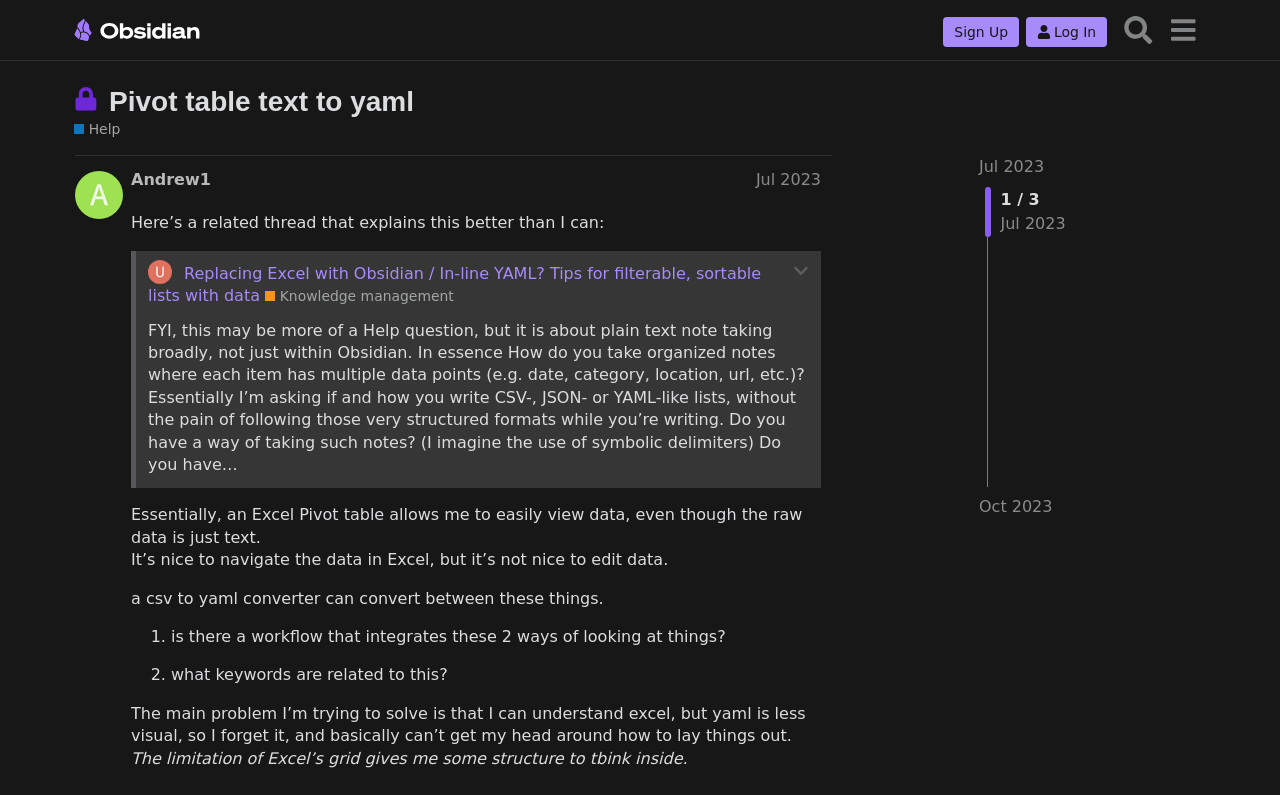What is the purpose of the 'expand/collapse' button?
Please craft a detailed and exhaustive response to the question.

The 'expand/collapse' button is used to expand or collapse a quote, as indicated by the element description 'expand/collapse' and its associated image, which suggests that it controls the visibility of a quote.